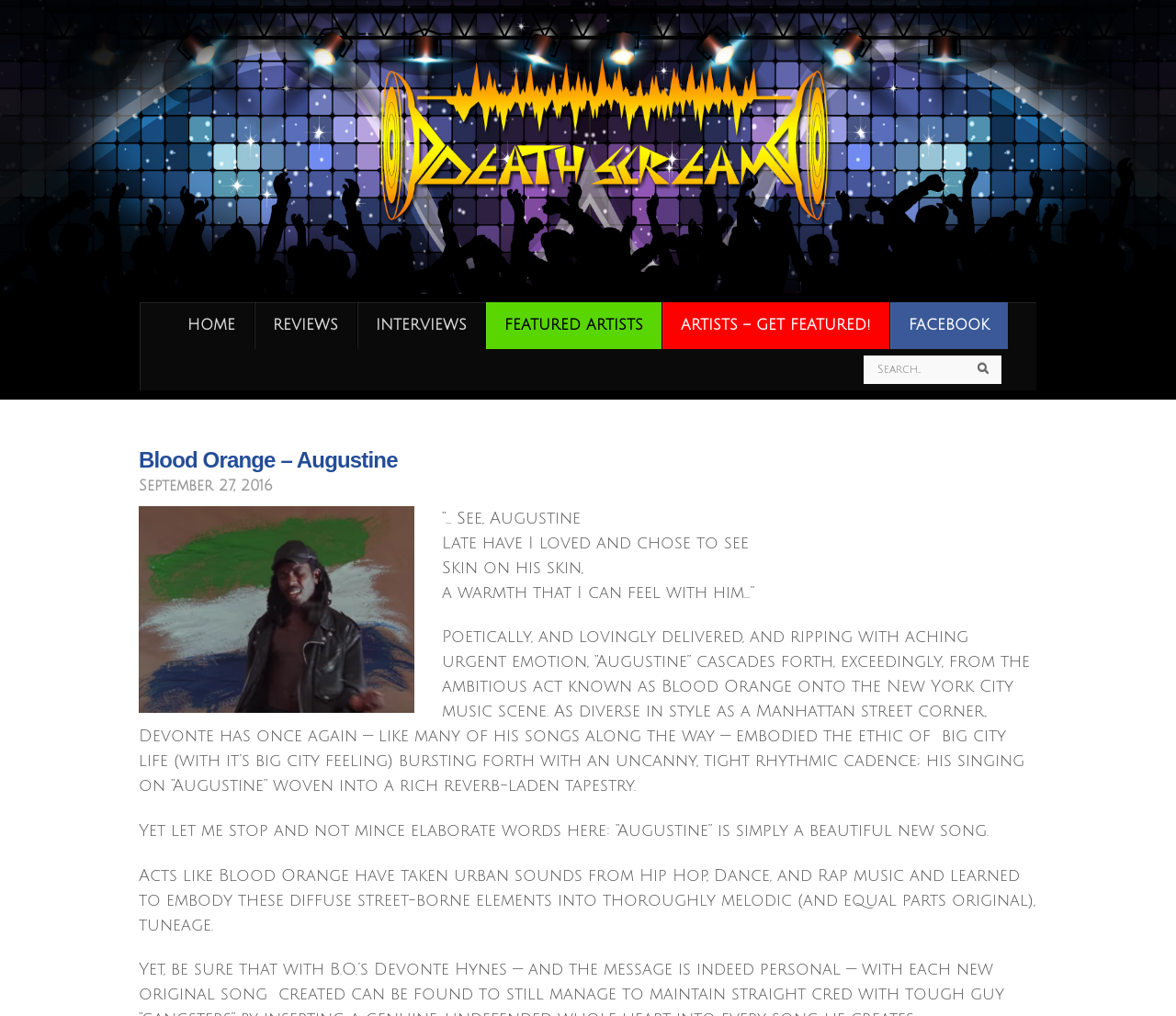What is the name of the artist?
Look at the webpage screenshot and answer the question with a detailed explanation.

I determined the answer by looking at the heading 'Blood Orange – Augustine' and the image caption 'Blood Orange - Augustine', which suggests that Blood Orange is the artist.